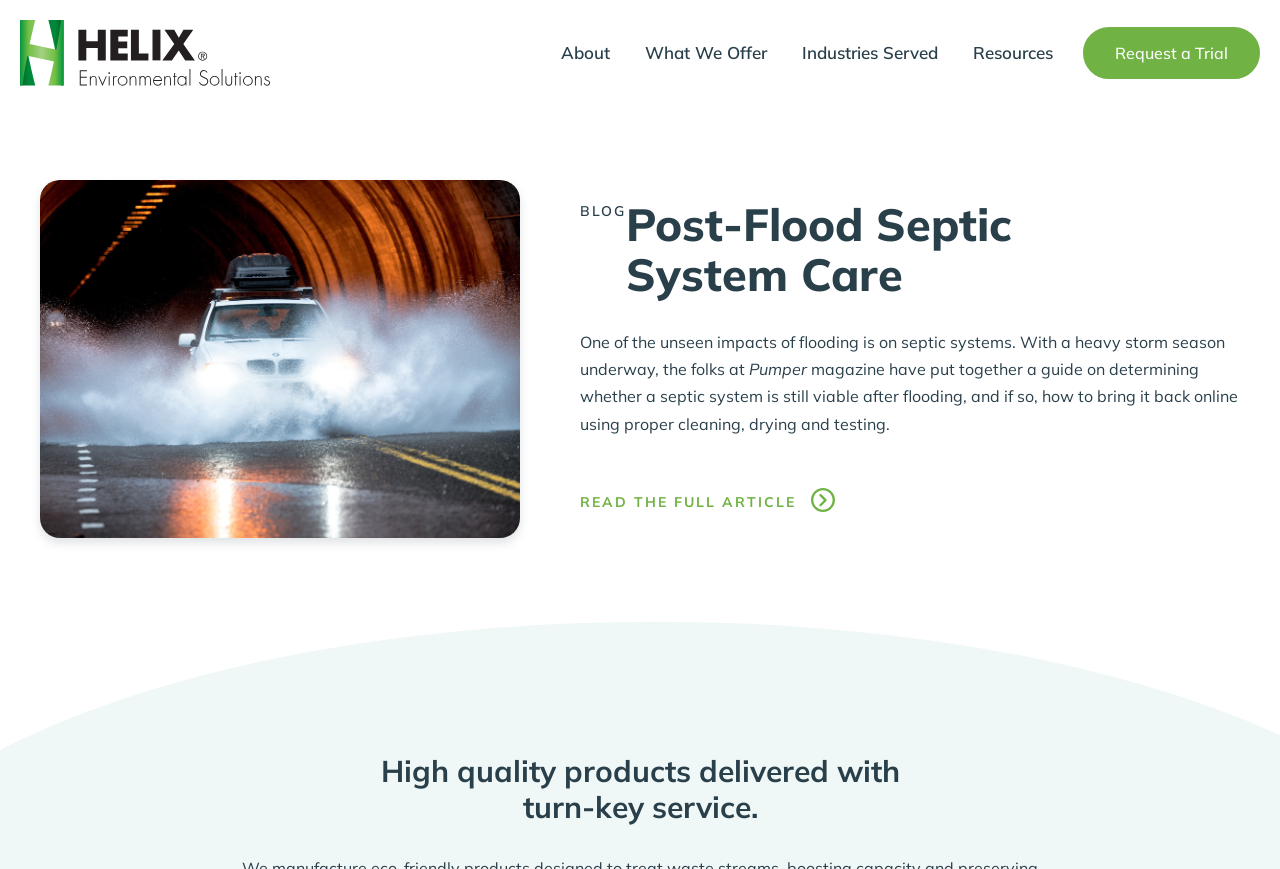What is the main title displayed on this webpage?

Post-Flood Septic System Care